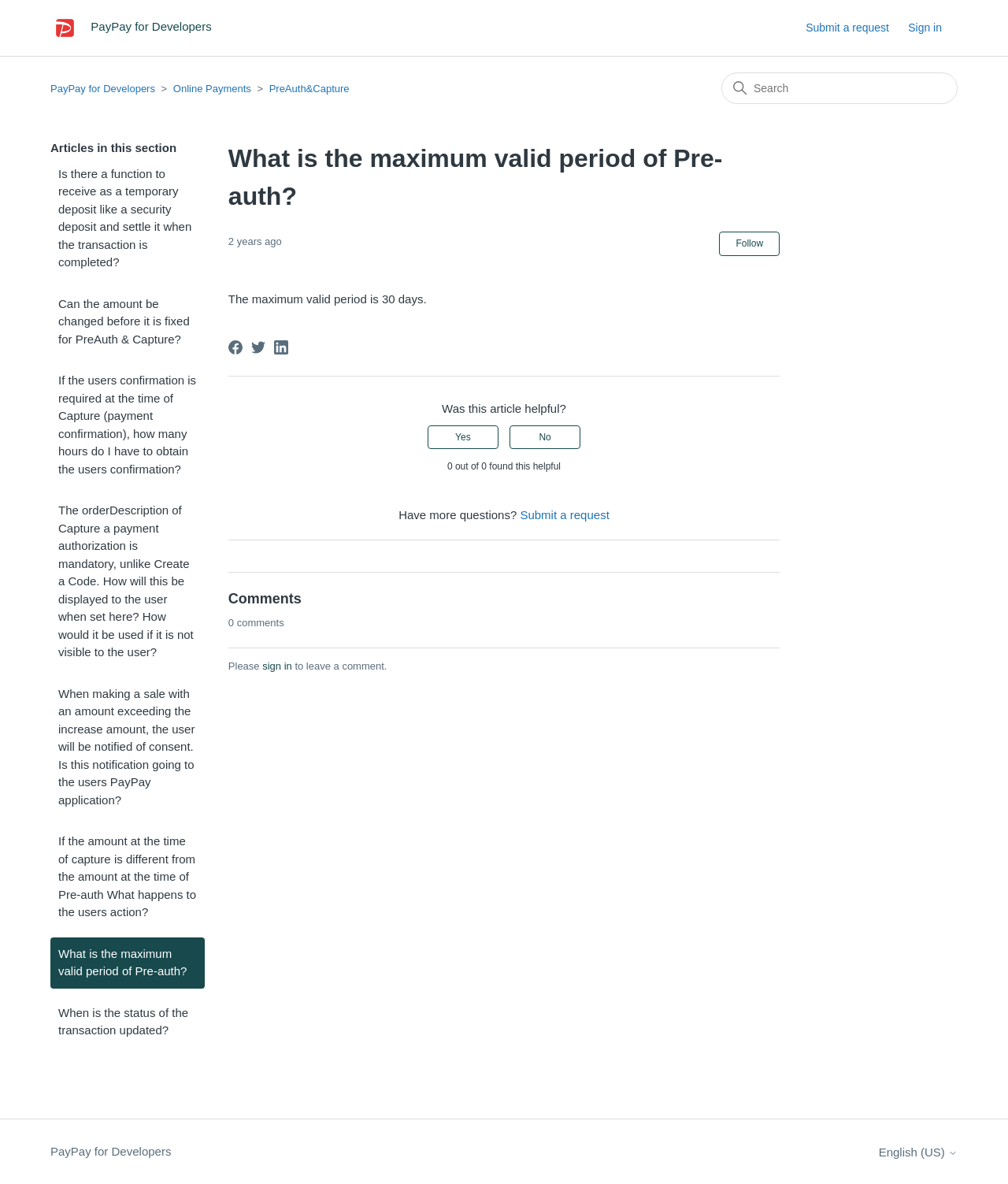Please find the bounding box coordinates of the section that needs to be clicked to achieve this instruction: "Click Home".

None